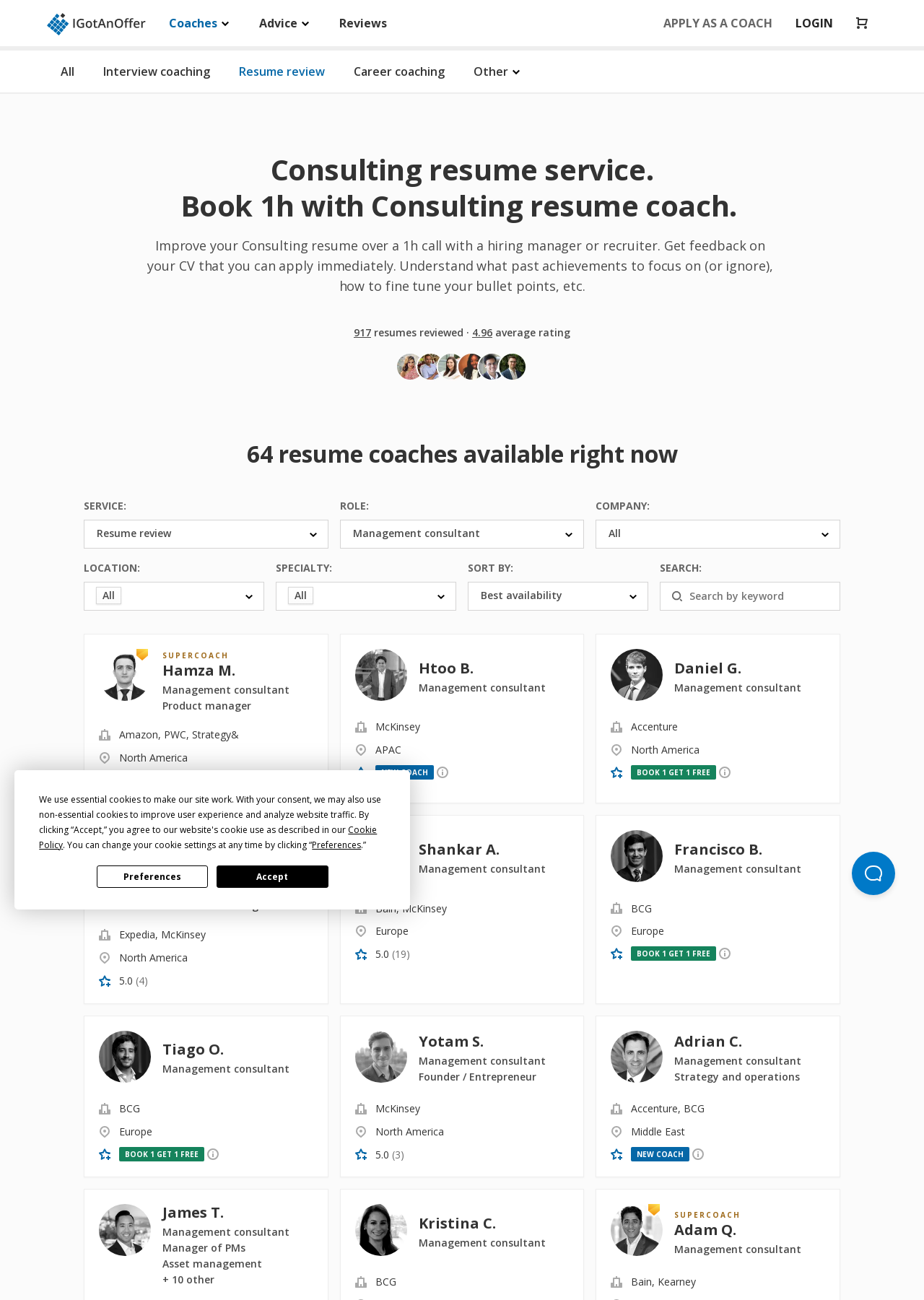Please identify the bounding box coordinates of the region to click in order to complete the given instruction: "Book a session with Daniel G., an interview coach". The coordinates should be four float numbers between 0 and 1, i.e., [left, top, right, bottom].

[0.645, 0.488, 0.909, 0.618]